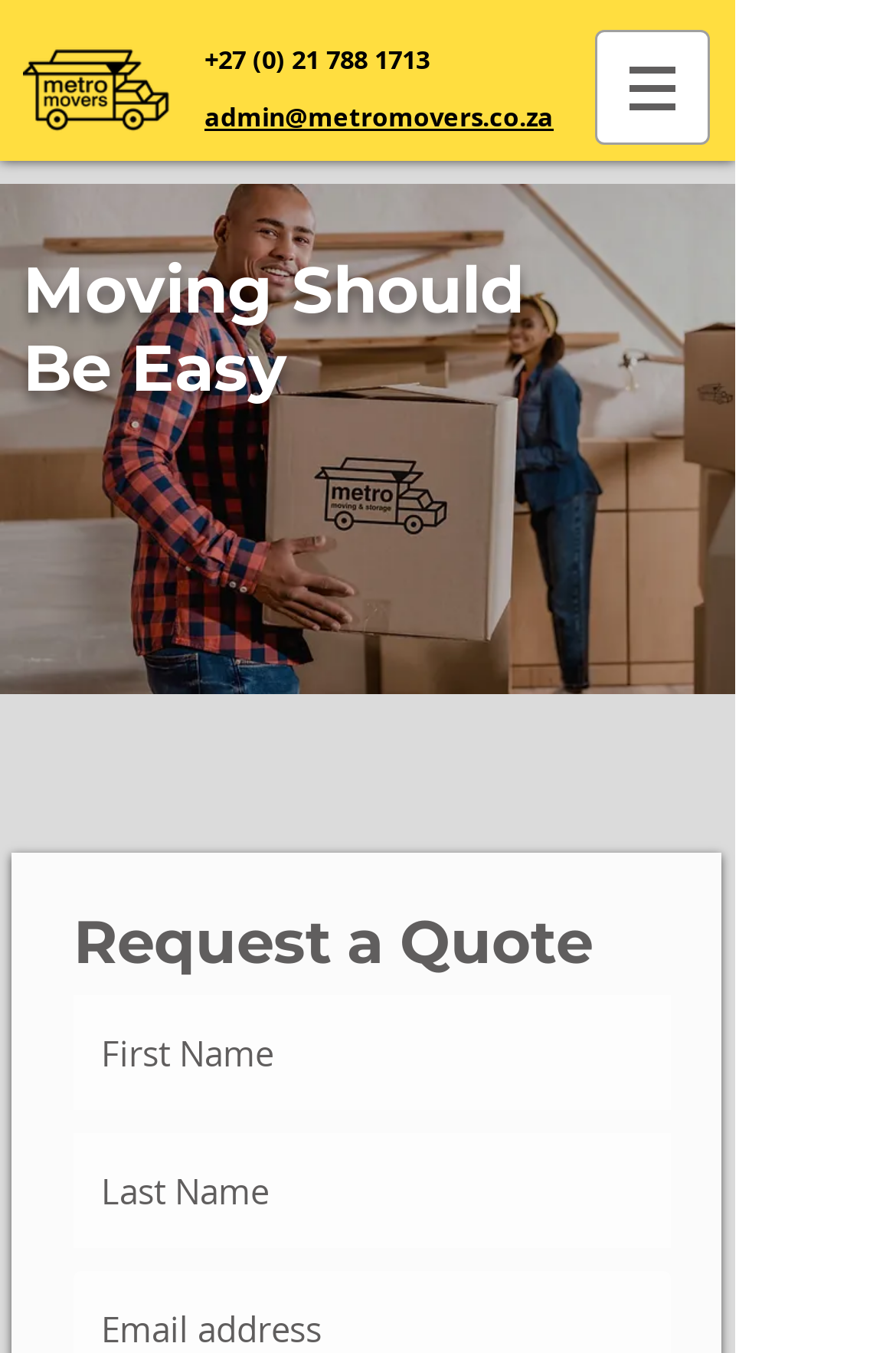What is the phone number on the top right?
Can you provide a detailed and comprehensive answer to the question?

I found the phone number by looking at the top right section of the webpage, where I saw a heading element with the text '+27 (0) 21 788 1713'.